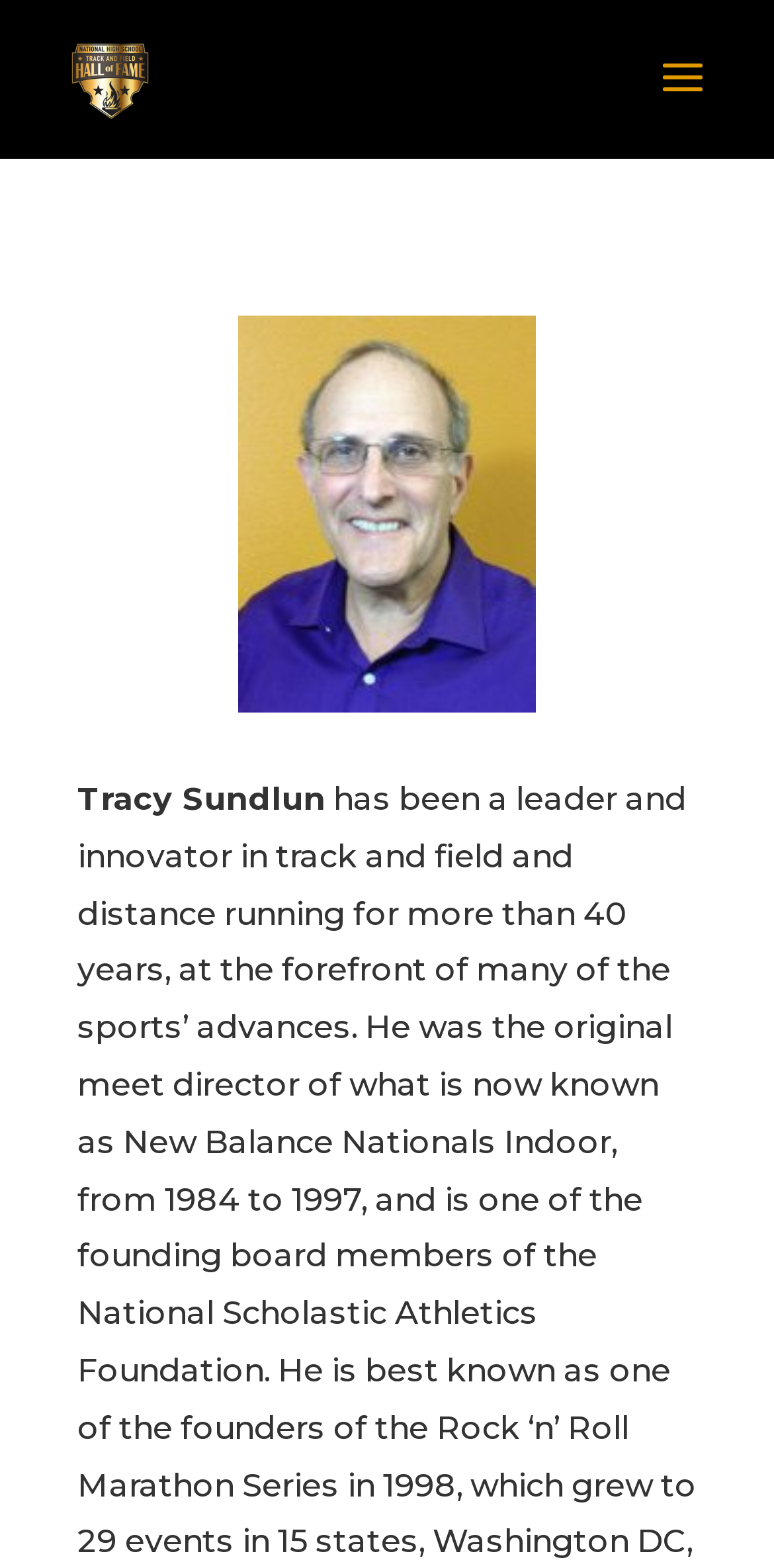Find the bounding box of the web element that fits this description: "alt="NHS T&F HOF"".

[0.01, 0.037, 0.198, 0.061]